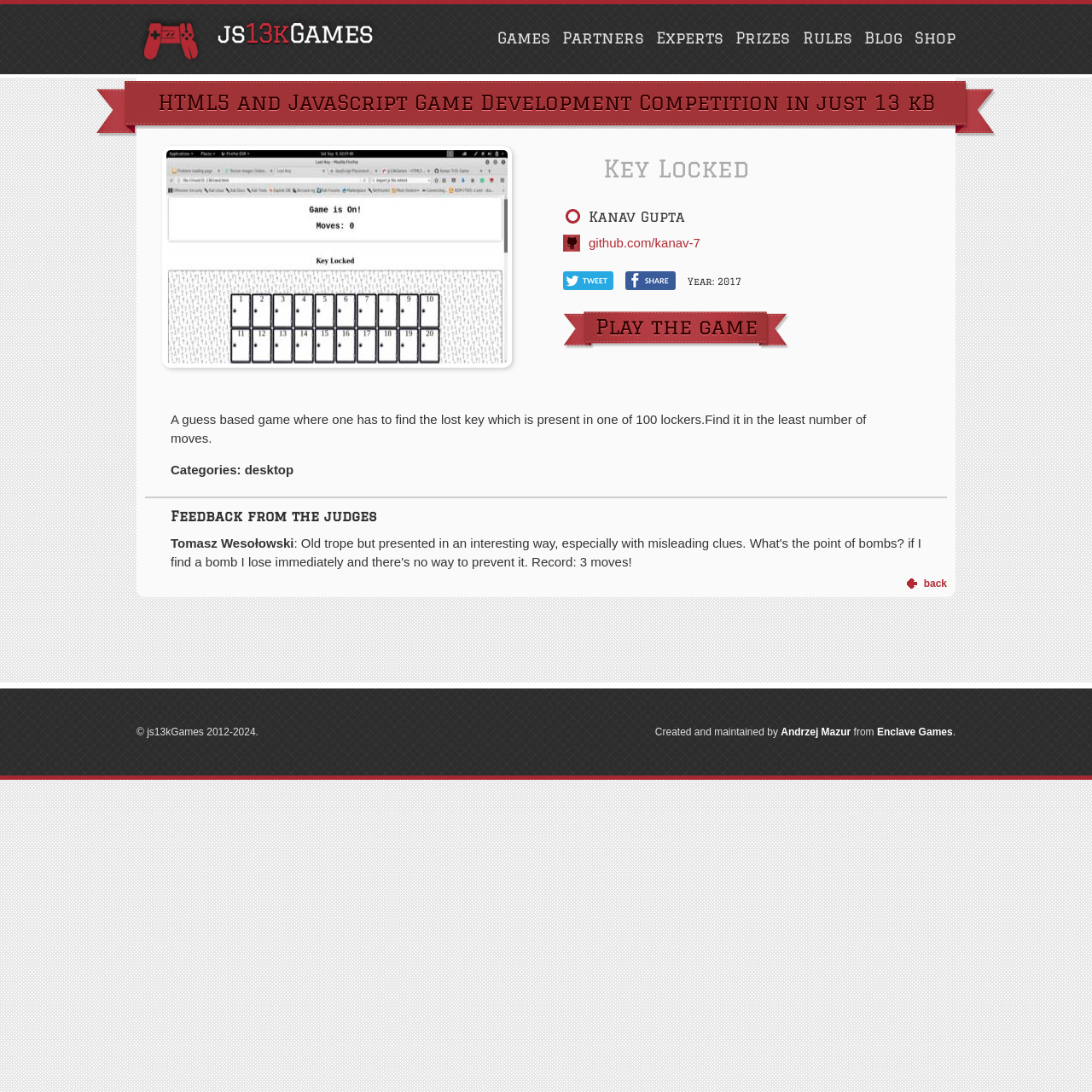What is the purpose of the game?
Please interpret the details in the image and answer the question thoroughly.

The purpose of the game is to 'Find the lost key' which is present in one of 100 lockers and find it in the least number of moves, as mentioned in the StaticText element.